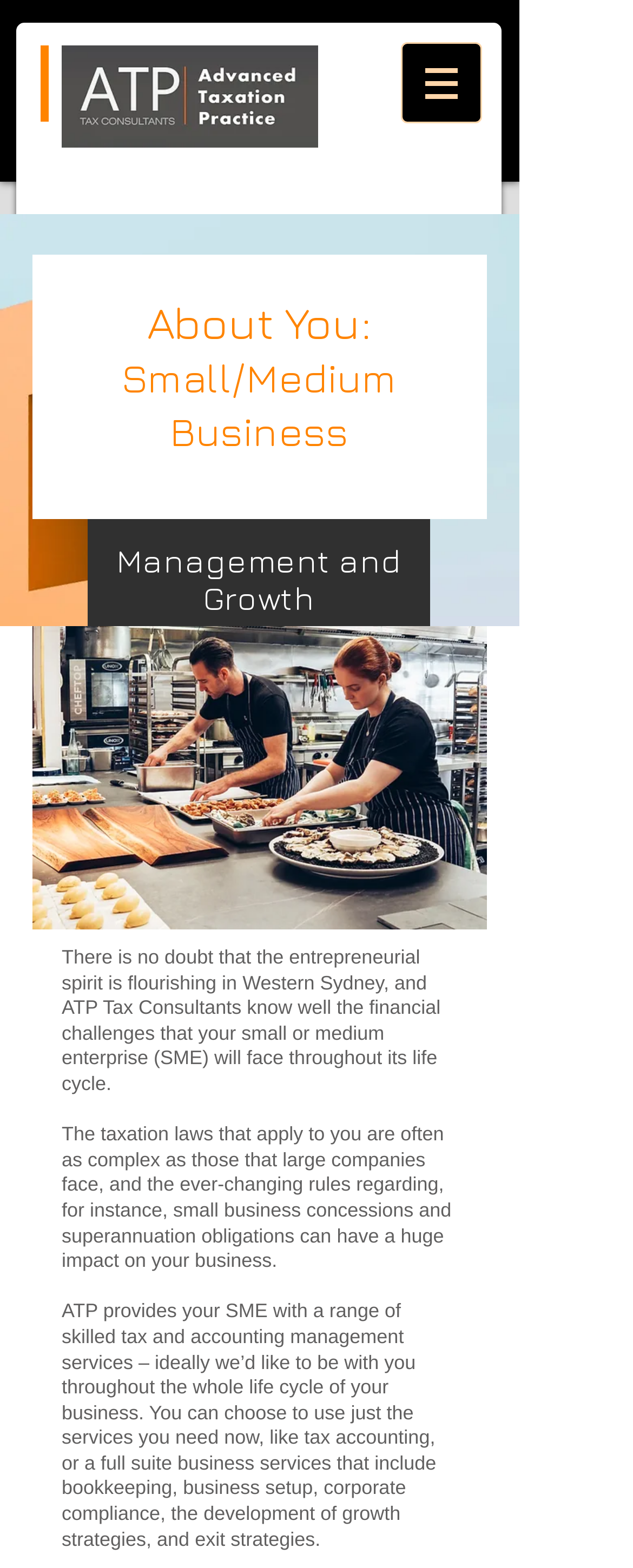Generate a thorough description of the webpage.

The webpage is about SMEs (Small/Medium Businesses) and is titled "SMEs | Mysite". At the top left corner, there is an image of the ATP Logo on a dark background. To the right of the logo, there is a navigation menu labeled "Site" with a button that has a popup menu. The button is accompanied by a small image.

Below the navigation menu, there is a heading that reads "About You: Small/Medium Business". Underneath the heading, there is a static text that says "Management and Growth". To the left of this text, there is a large image that takes up about half of the page.

Below the image, there are three paragraphs of text. The first paragraph discusses the entrepreneurial spirit in Western Sydney and the financial challenges faced by SMEs. The second paragraph explains how taxation laws can be complex and have a significant impact on SMEs. The third paragraph describes the services offered by ATP Tax Consultants, including tax accounting, bookkeeping, business setup, and more.

Overall, the webpage appears to be an introduction to the services offered by ATP Tax Consultants specifically for SMEs.